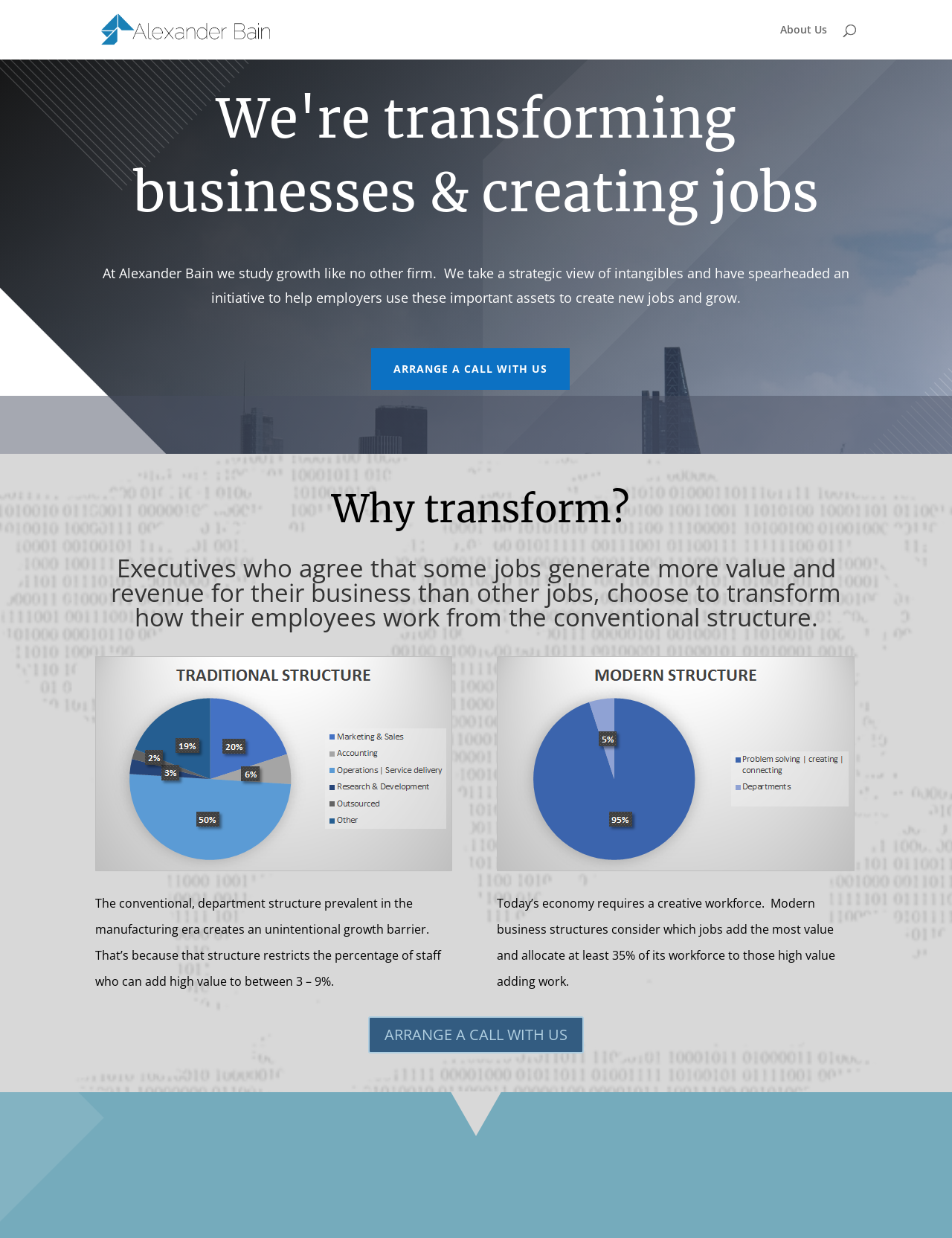Respond to the following question using a concise word or phrase: 
What is the purpose of transforming businesses?

Create jobs